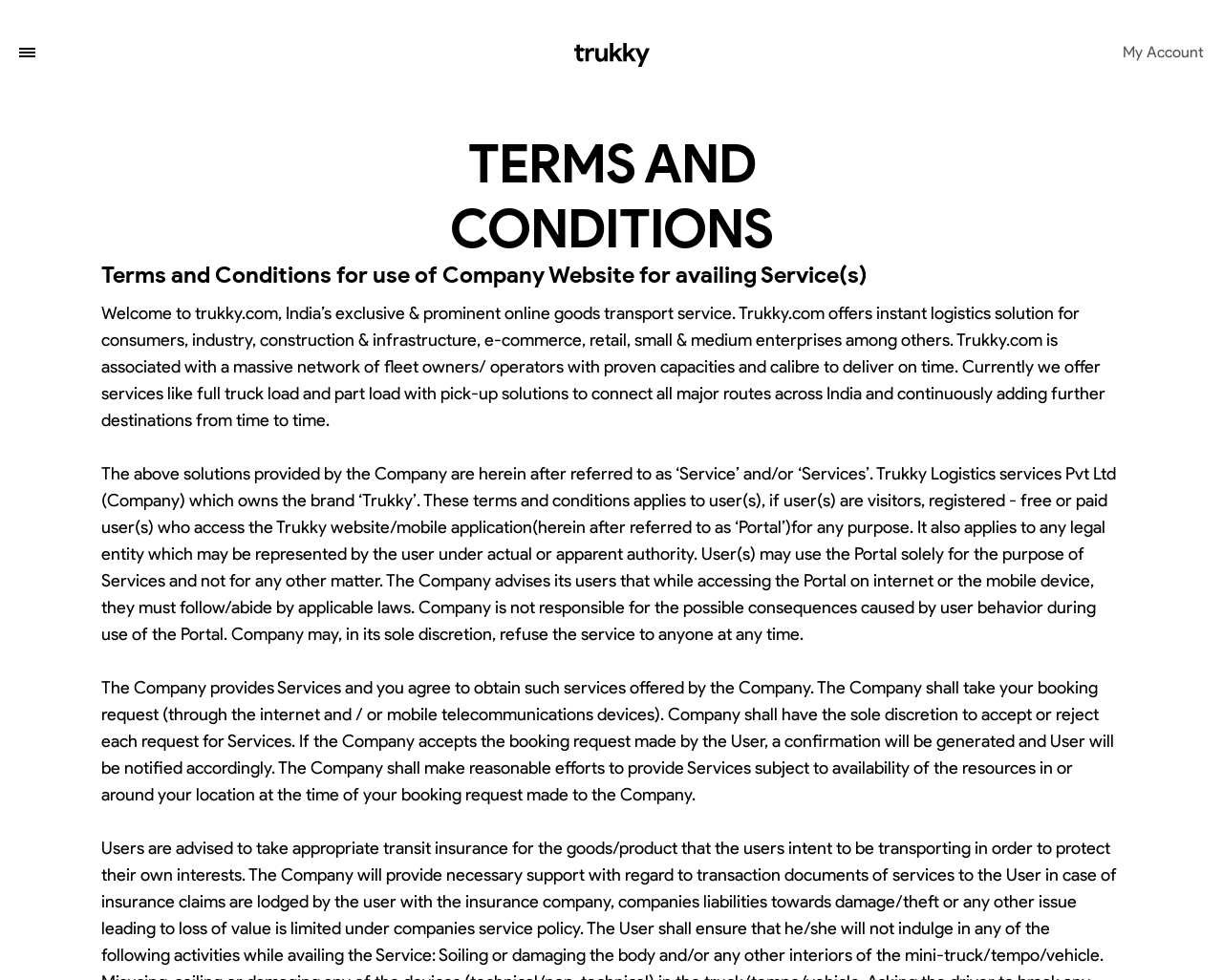Give a concise answer using only one word or phrase for this question:
What is the role of Trukky Logistics Services Pvt Ltd?

Owns the brand Trukky